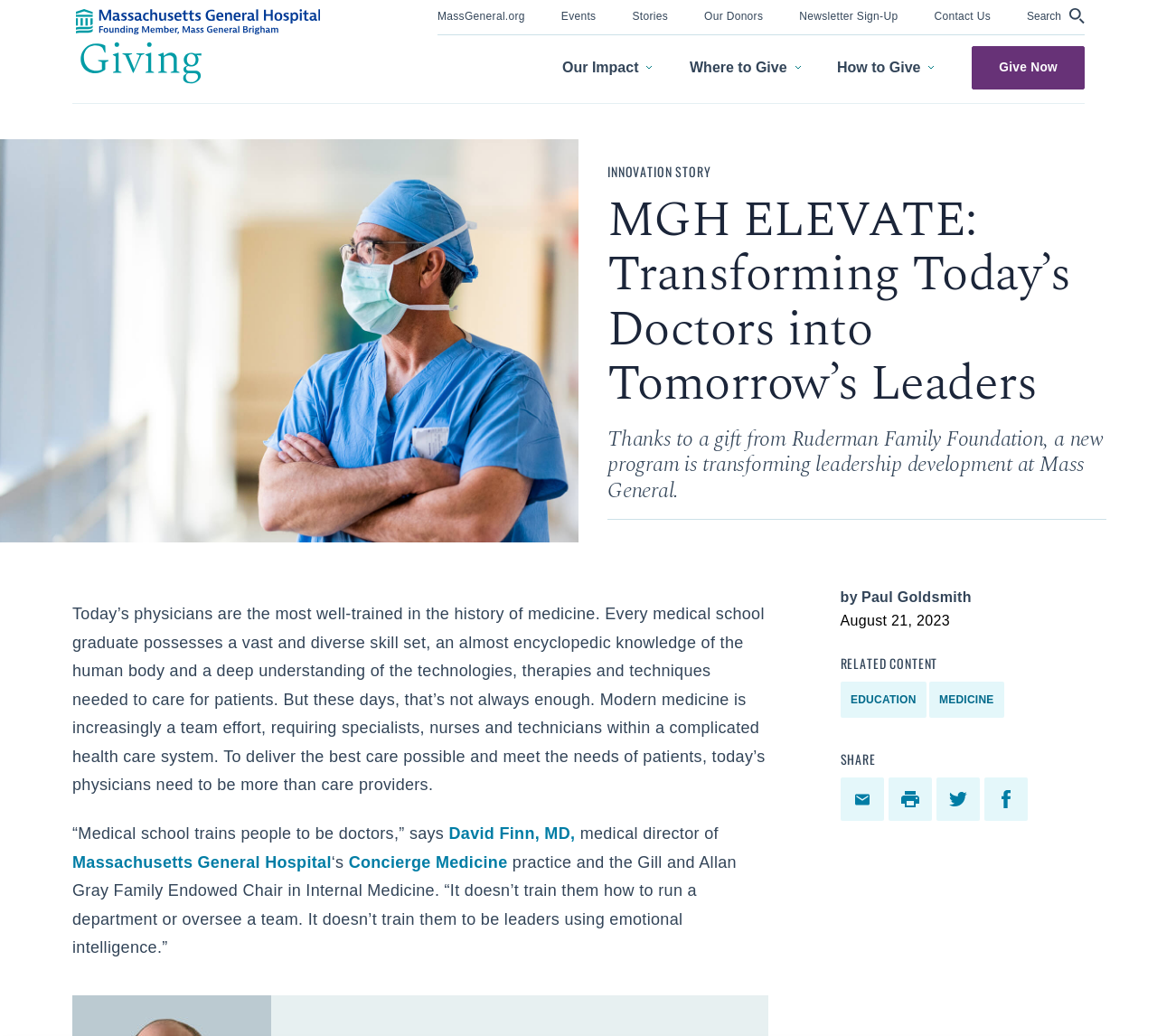What is the name of the hospital mentioned?
Using the visual information, reply with a single word or short phrase.

Mass General